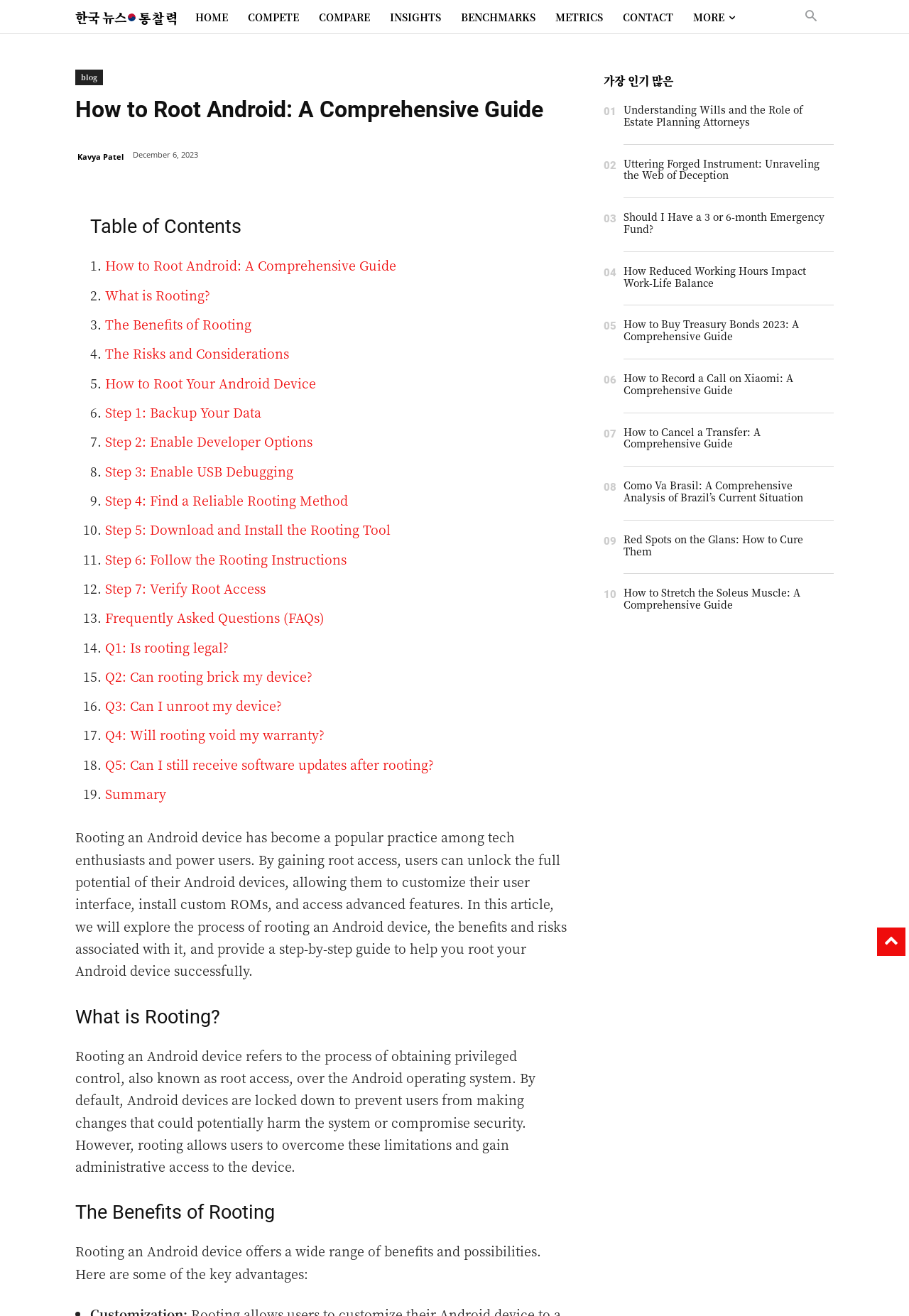How many FAQs are there in the article?
Please provide a detailed and thorough answer to the question.

I counted the number of links with the text starting with 'Q' in the FAQs section, and there are 5 FAQs in total.